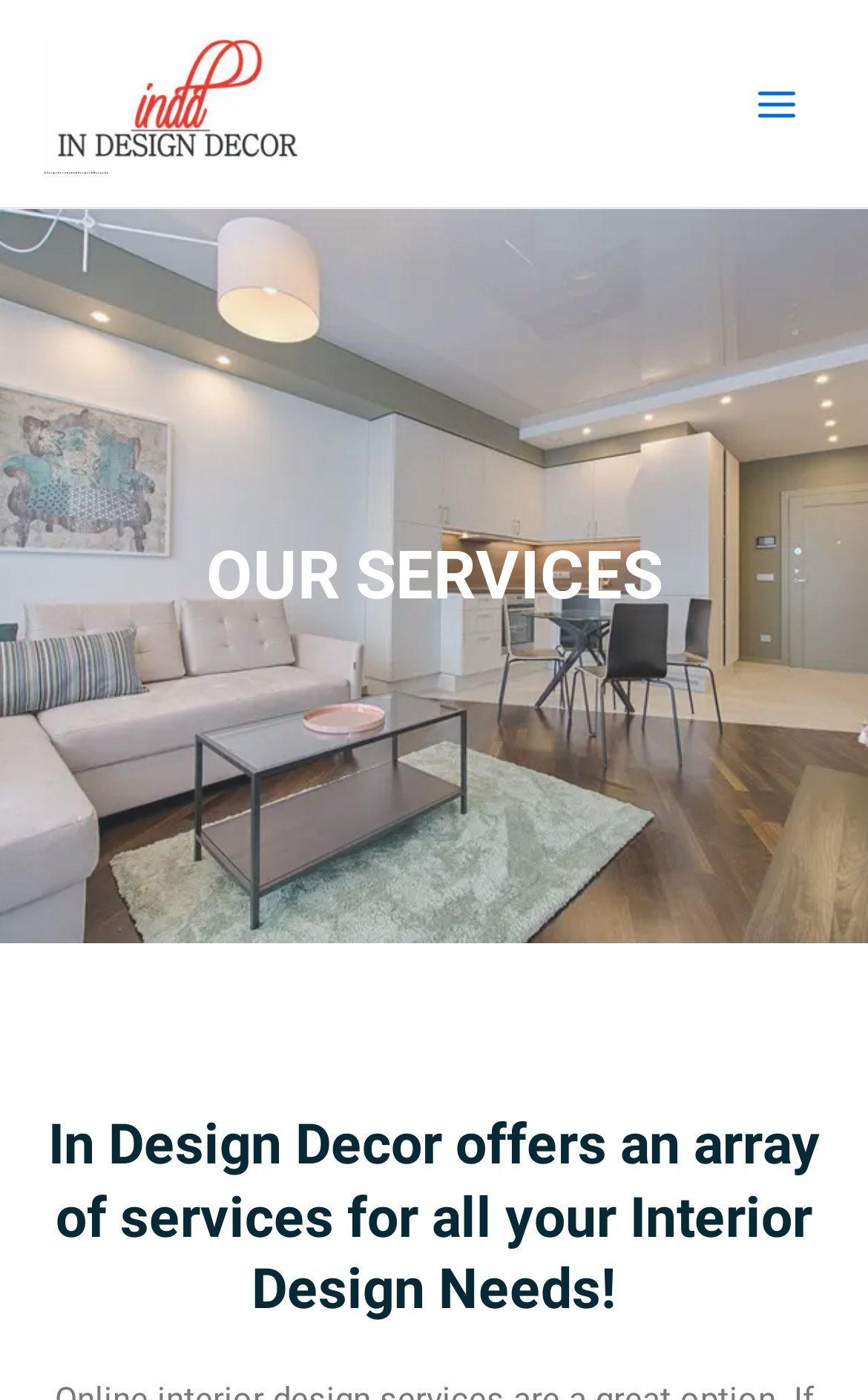What is the name of the interior design company?
Deliver a detailed and extensive answer to the question.

The name of the interior design company can be found in the link and image elements at the top of the webpage, which both have the text 'Indesign Decor top Interior designer of Bangalore'.